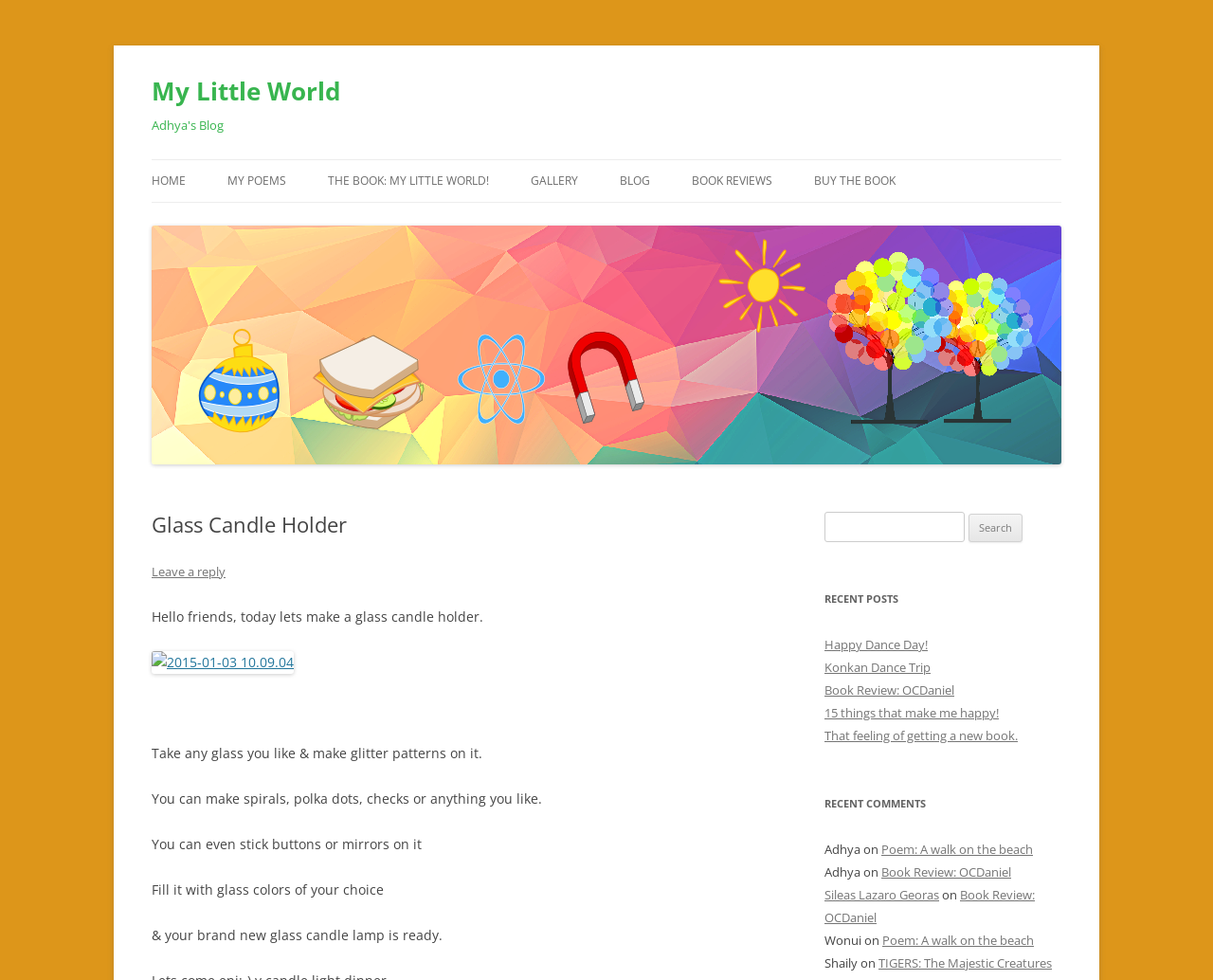Deliver a detailed narrative of the webpage's visual and textual elements.

The webpage is a blog titled "My Little World" with a focus on creative activities and book reviews. At the top, there is a heading "My Little World" followed by a link to the blog's homepage. Below this, there is a navigation menu with links to various sections of the blog, including "HOME", "MY POEMS", "THE BOOK: MY LITTLE WORLD!", "GALLERY", "BLOG", "BOOK REVIEWS", and "BUY THE BOOK".

The main content of the page is a blog post titled "Glass Candle Holder" with a brief introduction and a series of instructions on how to create a glass candle holder with glitter patterns. The post includes several paragraphs of text, each describing a step in the process. There is also an image related to the post, likely a photo of the finished candle holder.

To the right of the main content, there is a search bar with a label "Search for:" and a button to submit the search query. Below the search bar, there is a section titled "RECENT POSTS" with links to several recent blog posts, including "Happy Dance Day!", "Konkan Dance Trip", and "Book Review: OCDaniel". Further down, there is a section titled "RECENT COMMENTS" with comments from users, including their names and links to the posts they commented on.

Throughout the page, there are several links to other parts of the blog, including the homepage, individual blog posts, and book reviews. The overall layout is organized, with clear headings and concise text, making it easy to navigate and read.